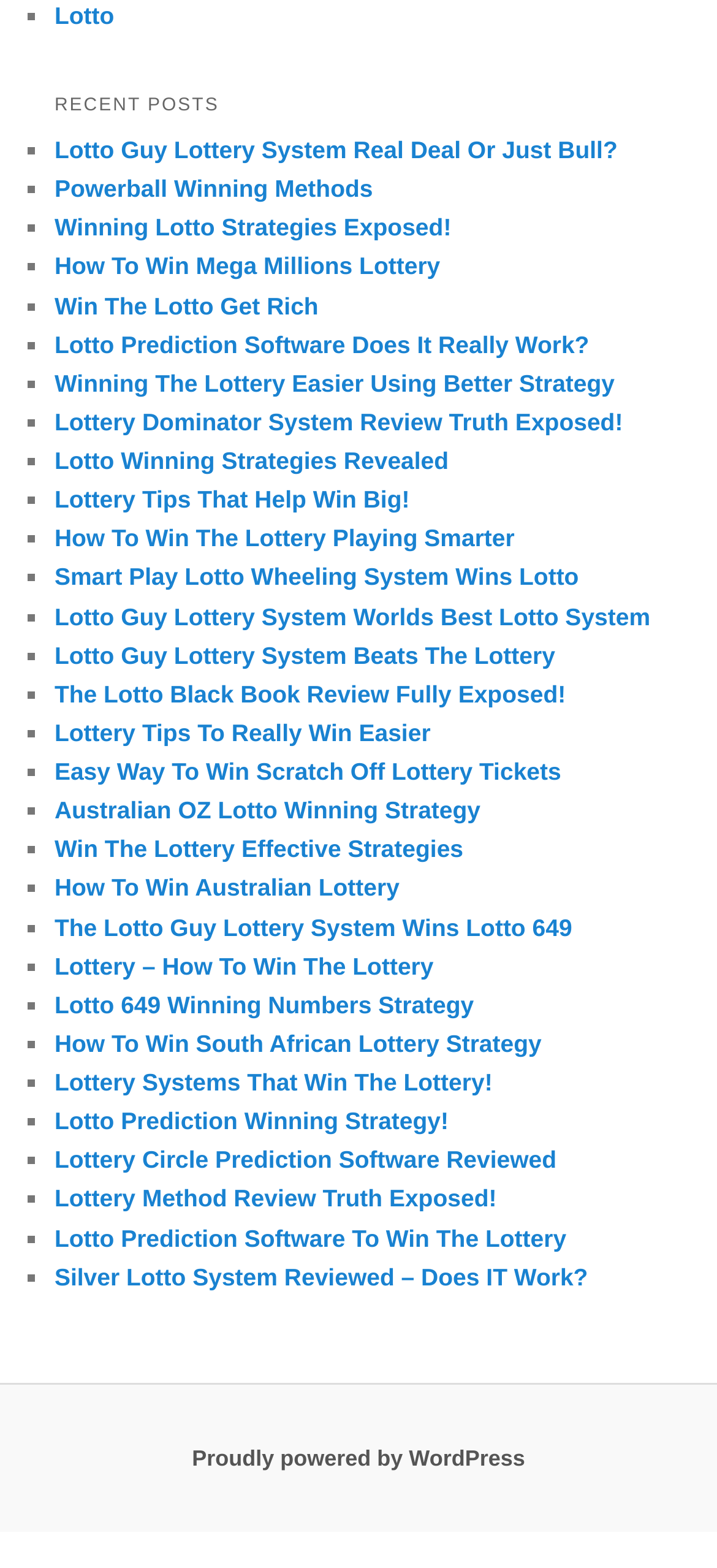Reply to the question with a single word or phrase:
What is the main topic of this webpage?

Lotto and Lottery